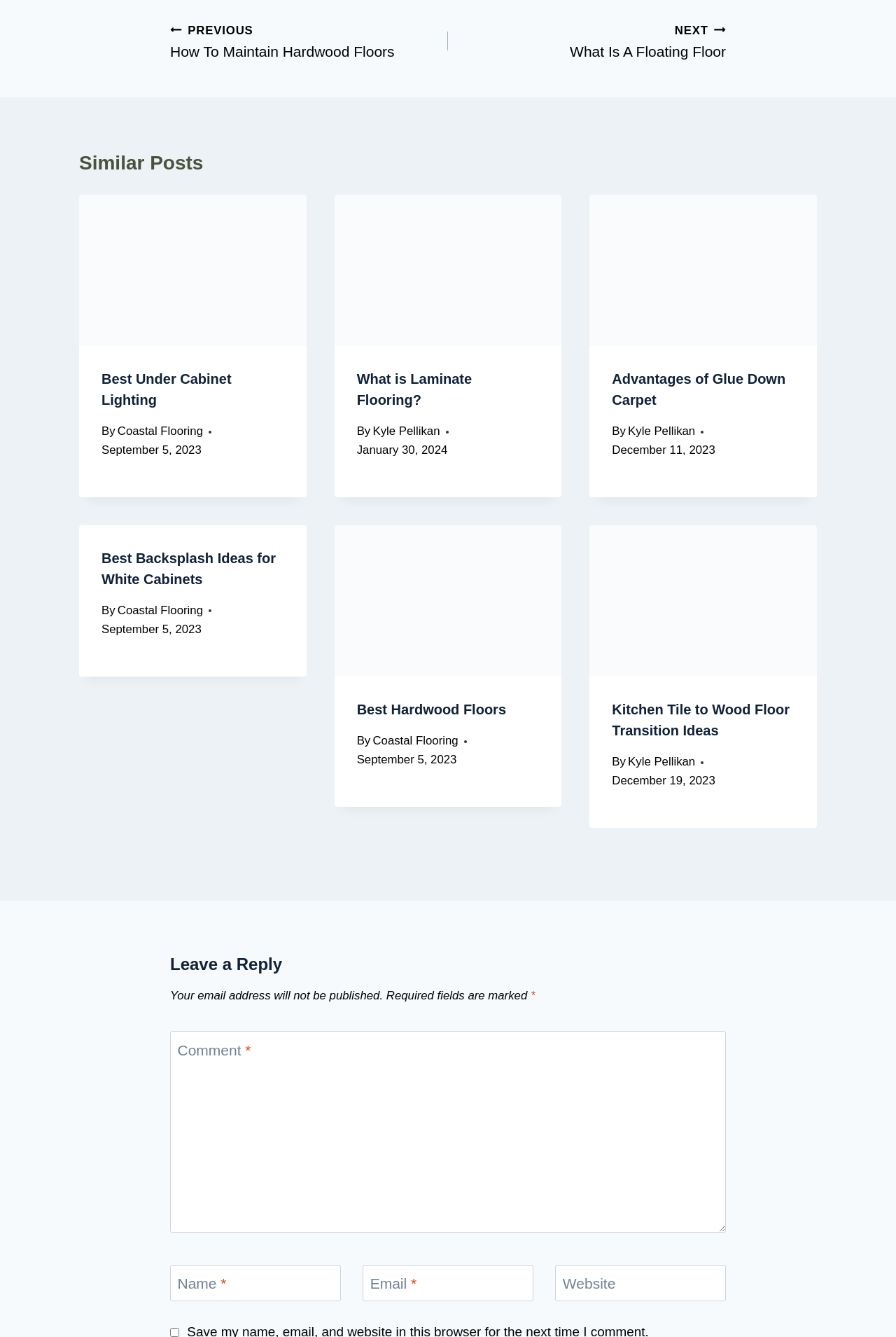Please provide the bounding box coordinates for the element that needs to be clicked to perform the instruction: "Click on the 'Best Under Cabinet Lighting' article". The coordinates must consist of four float numbers between 0 and 1, formatted as [left, top, right, bottom].

[0.088, 0.146, 0.342, 0.259]